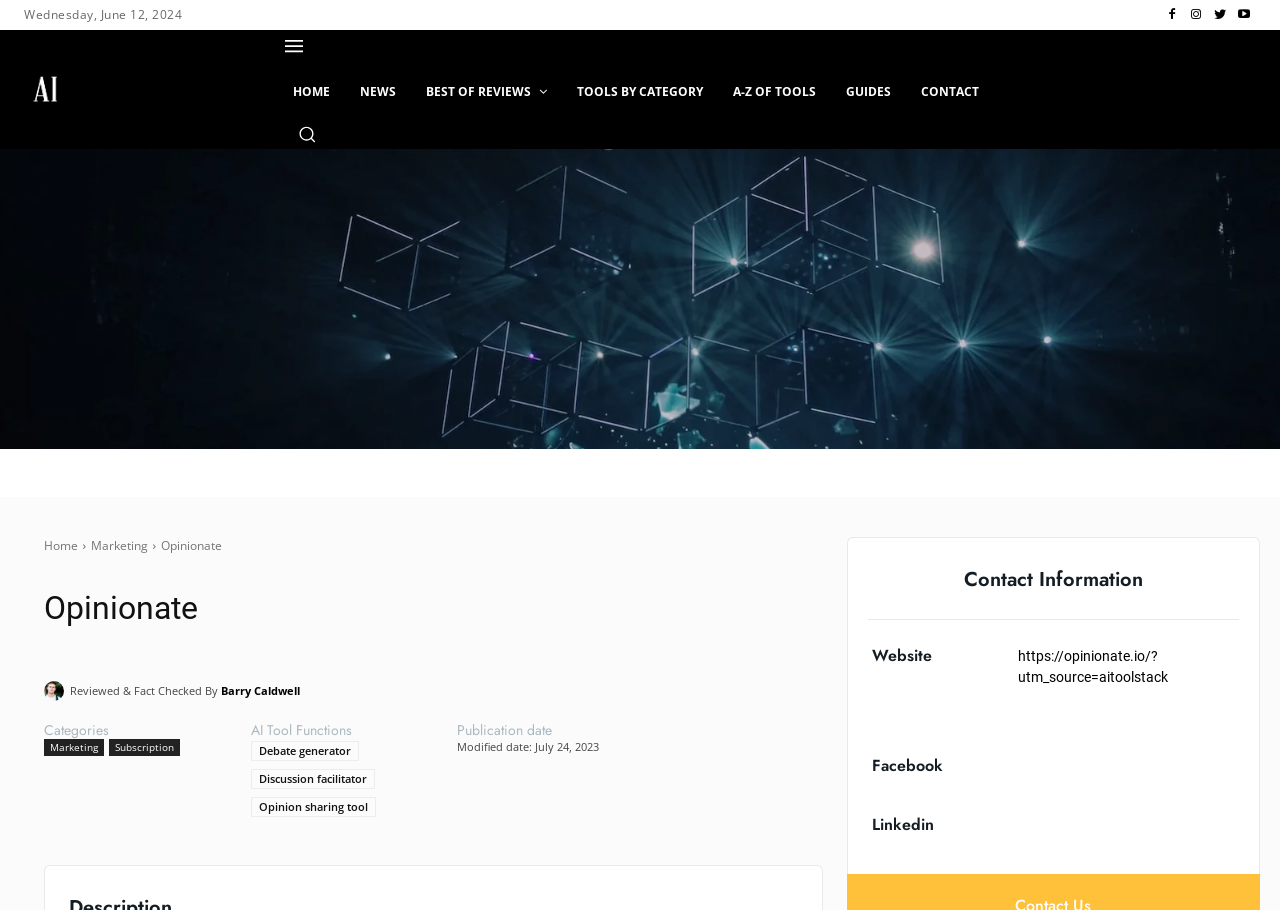Find the coordinates for the bounding box of the element with this description: "Privacy policy".

None